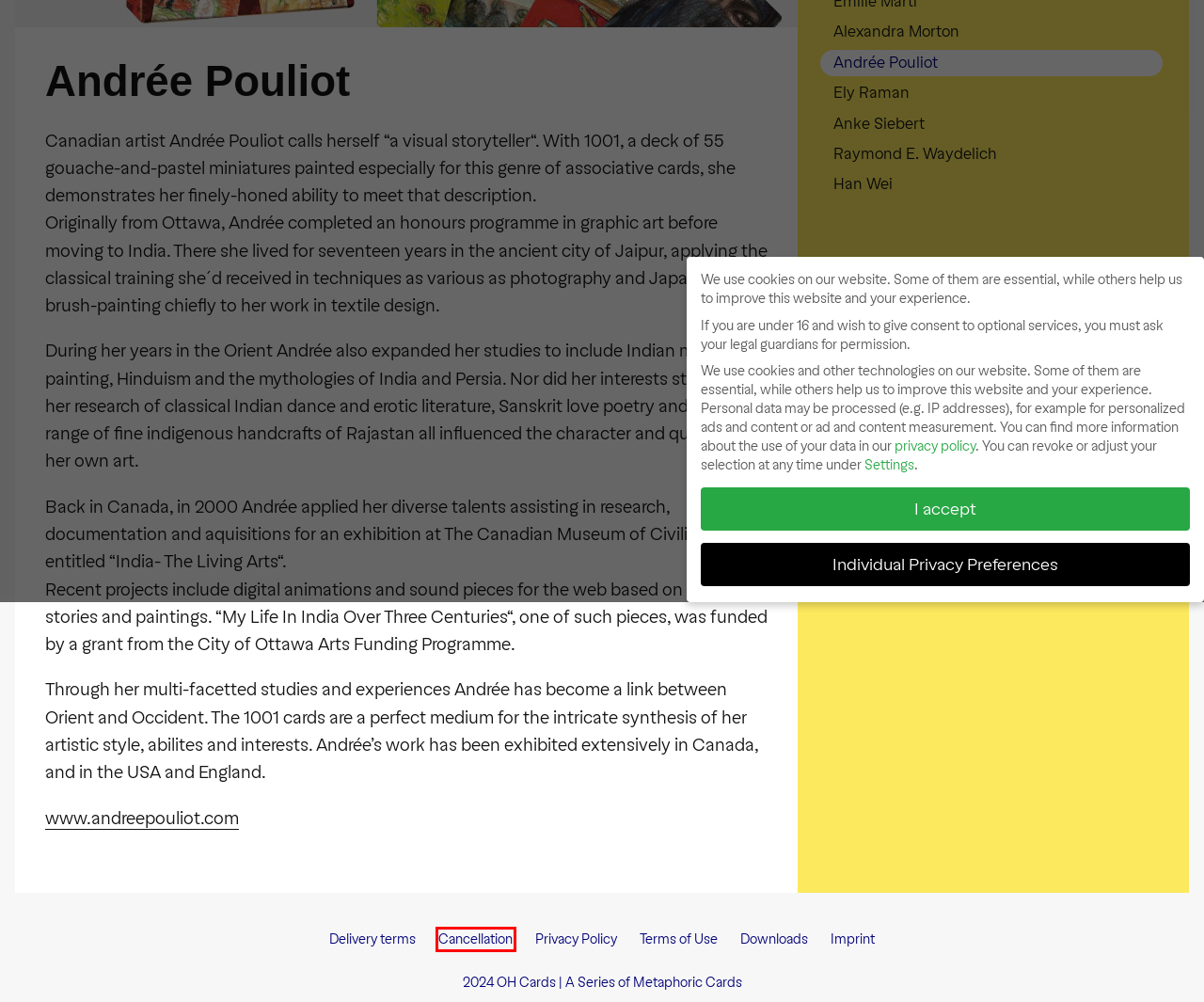You have a screenshot of a webpage with a red bounding box around an element. Select the webpage description that best matches the new webpage after clicking the element within the red bounding box. Here are the descriptions:
A. Terms of Use — OH Cards
B. Raymond E. Waydelich — OH Cards
C. Alexandra Morton — OH Cards
D. Anke Siebert — OH Cards
E. Privacy Policy — OH Cards
F. Delivery terms — OH Cards
G. Han Wei — OH Cards
H. Cancellation — OH Cards

H